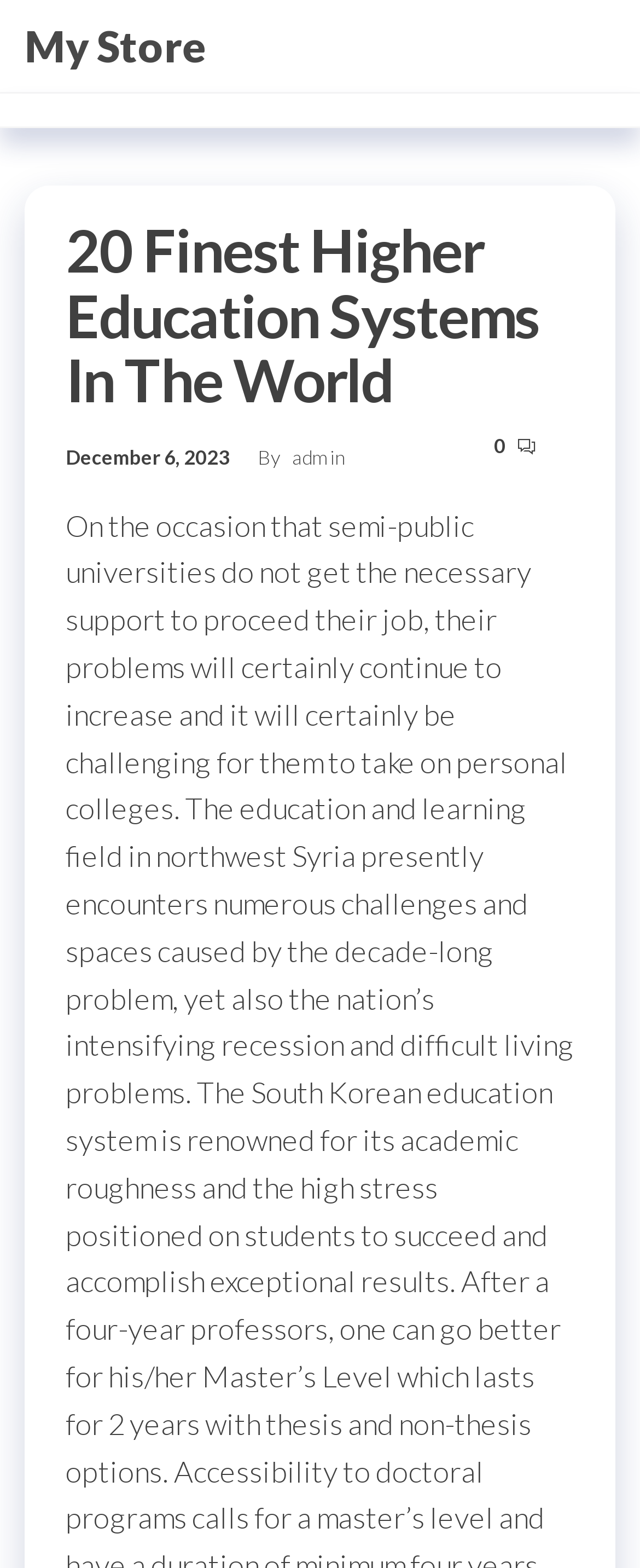Bounding box coordinates should be in the format (top-left x, top-left y, bottom-right x, bottom-right y) and all values should be floating point numbers between 0 and 1. Determine the bounding box coordinate for the UI element described as: admin

[0.456, 0.284, 0.541, 0.299]